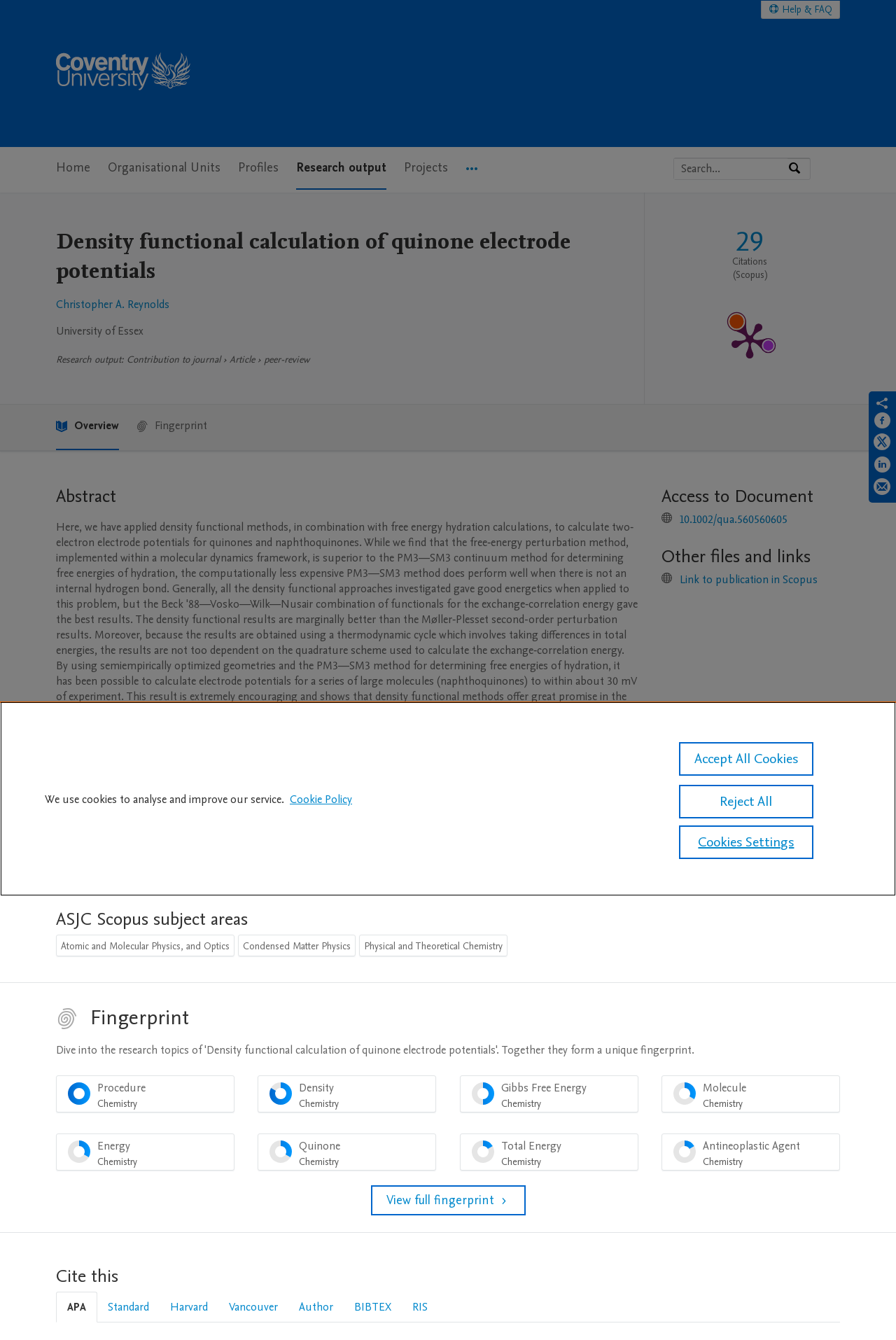Please find the bounding box coordinates of the clickable region needed to complete the following instruction: "Search by expertise, name or affiliation". The bounding box coordinates must consist of four float numbers between 0 and 1, i.e., [left, top, right, bottom].

[0.752, 0.118, 0.879, 0.134]